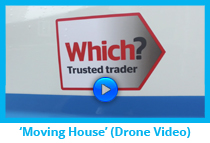What is the color of the border?
Using the image provided, answer with just one word or phrase.

Vibrant blue